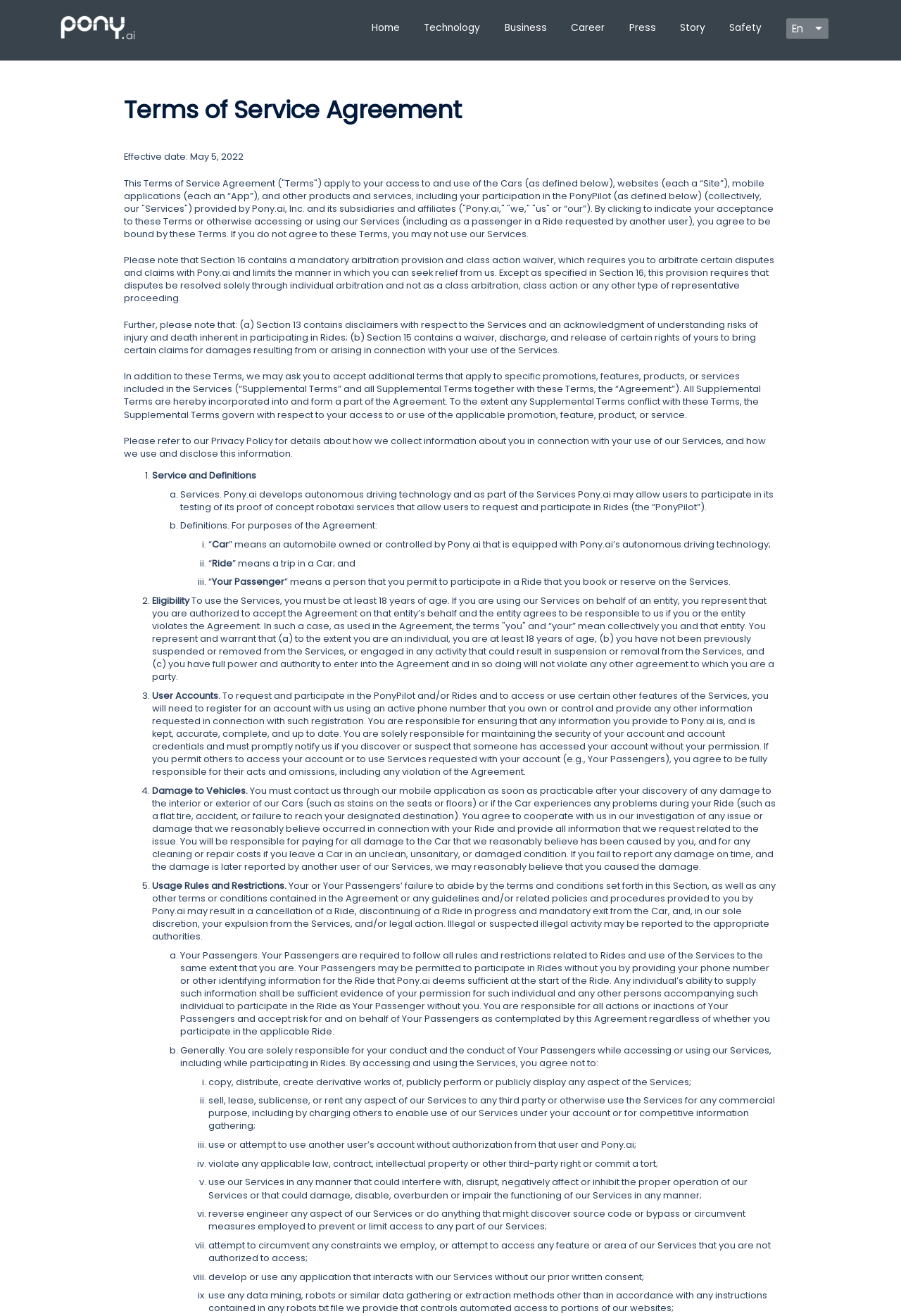What is the company name?
Examine the screenshot and reply with a single word or phrase.

Pony.ai